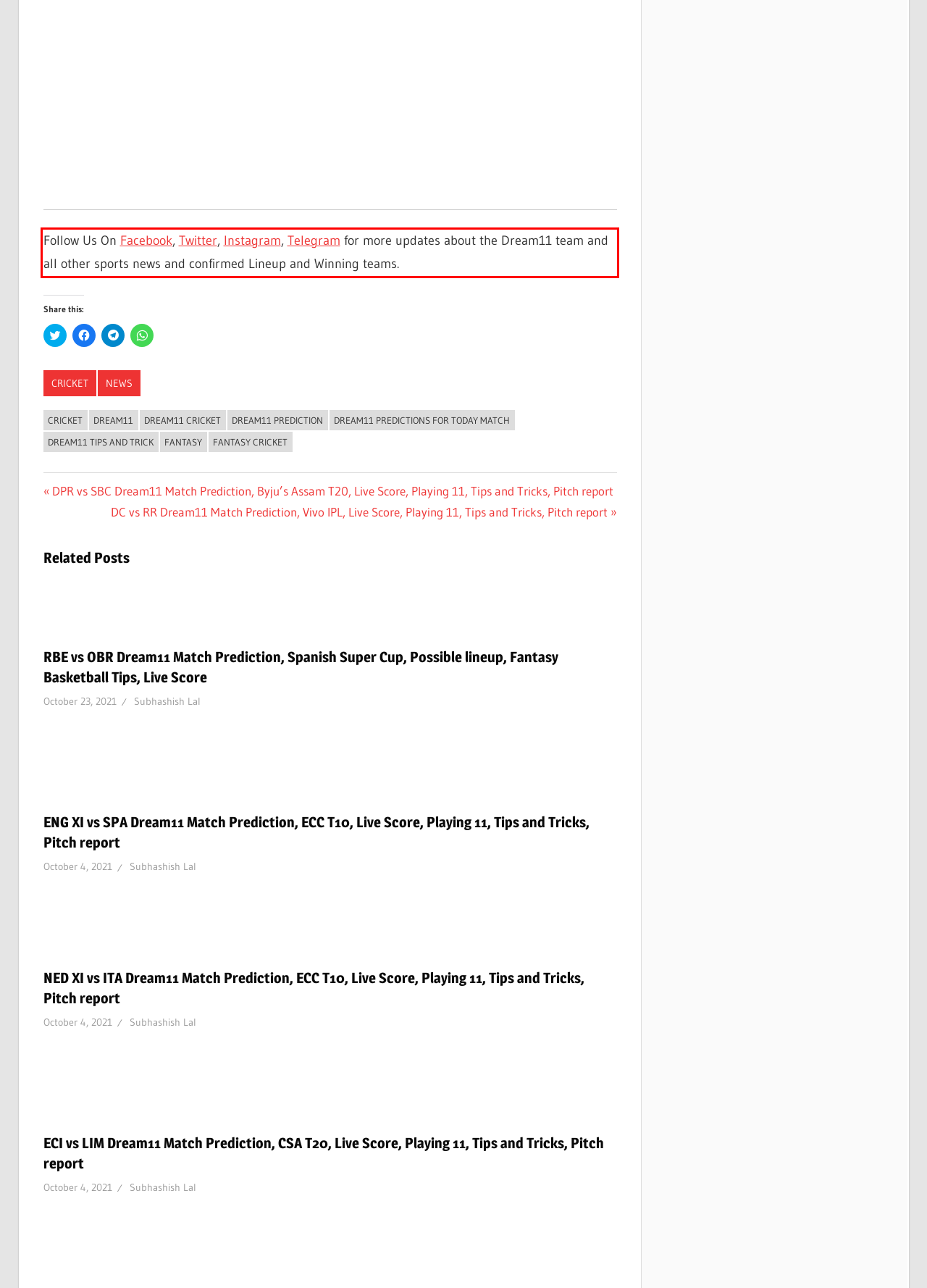Please examine the screenshot of the webpage and read the text present within the red rectangle bounding box.

Follow Us On Facebook, Twitter, Instagram, Telegram for more updates about the Dream11 team and all other sports news and confirmed Lineup and Winning teams.